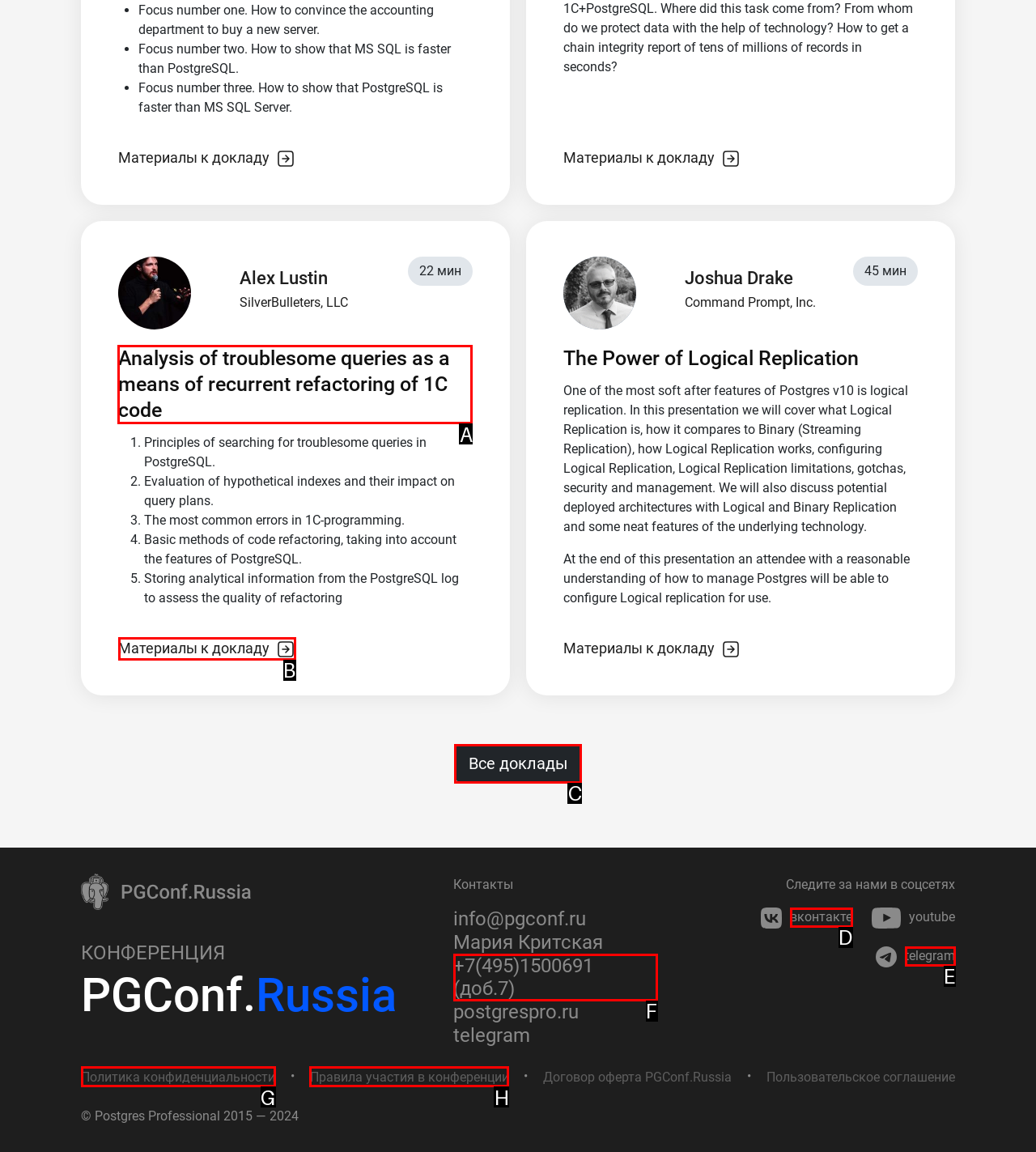Determine which option should be clicked to carry out this task: View the presentation 'Analysis of troublesome queries as a means of recurrent refactoring of 1C code'
State the letter of the correct choice from the provided options.

A